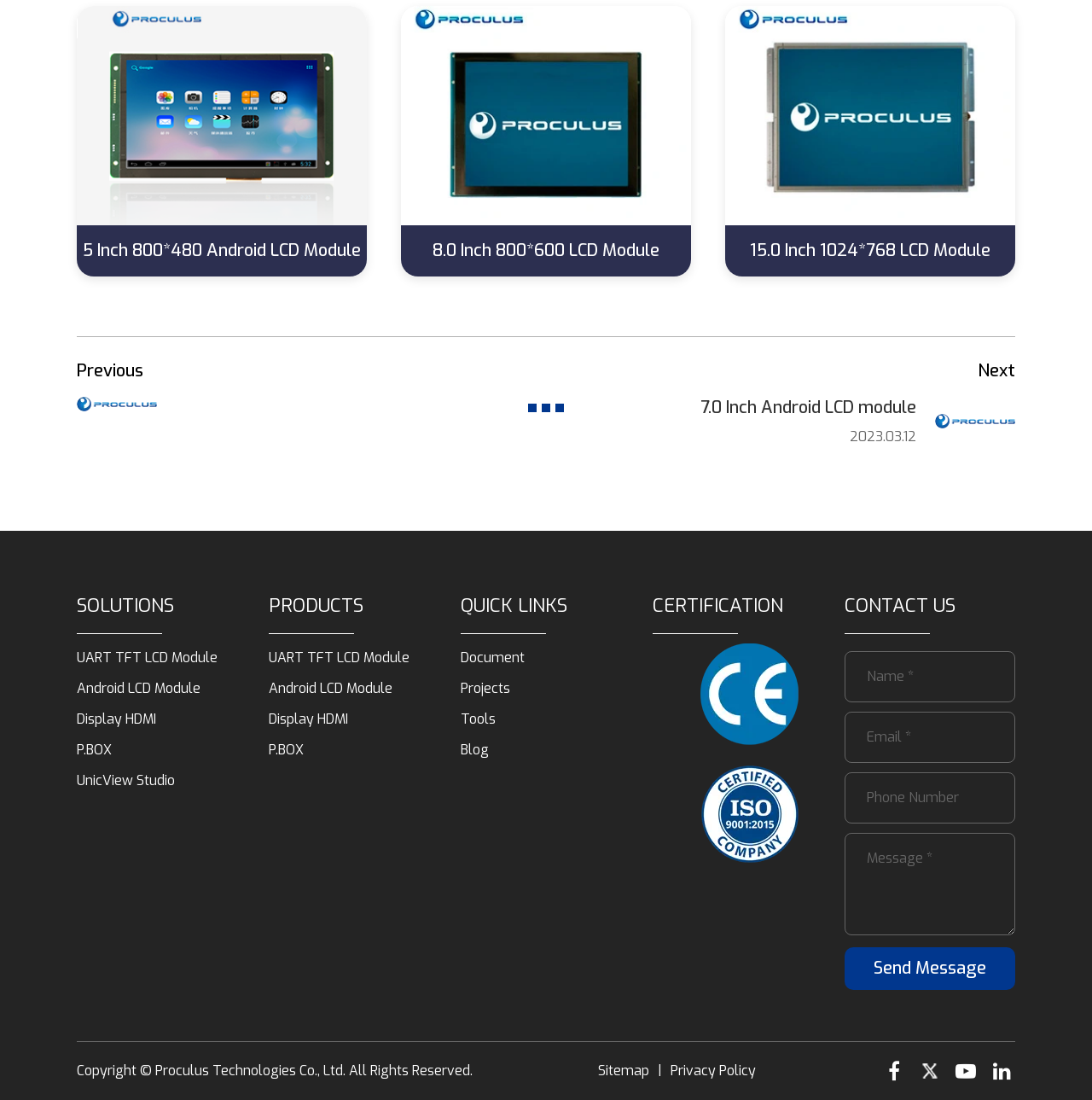Provide a one-word or short-phrase response to the question:
What is the date mentioned on the webpage?

2023.03.12